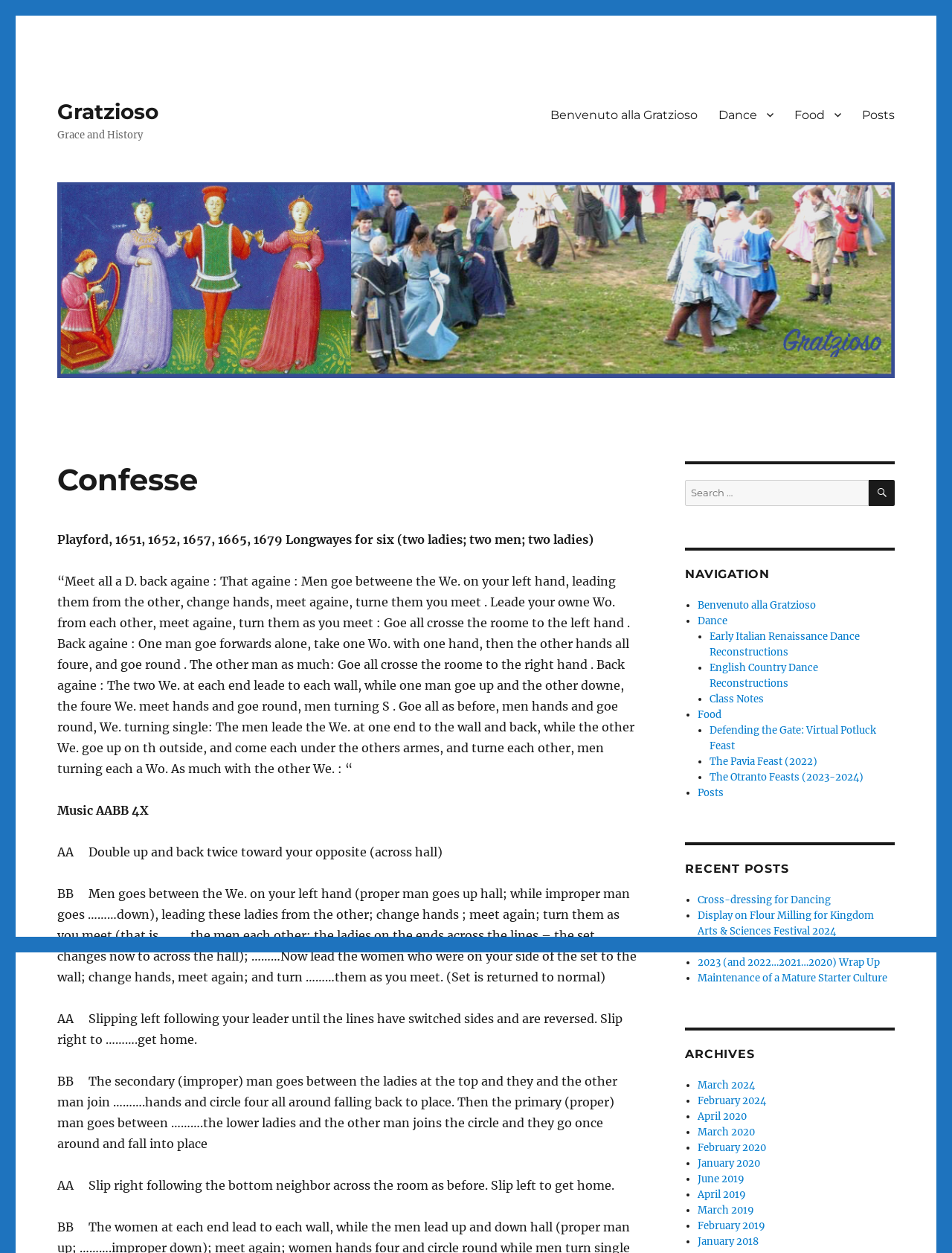Find the bounding box of the element with the following description: "alt="Gratzioso"". The coordinates must be four float numbers between 0 and 1, formatted as [left, top, right, bottom].

[0.06, 0.145, 0.94, 0.301]